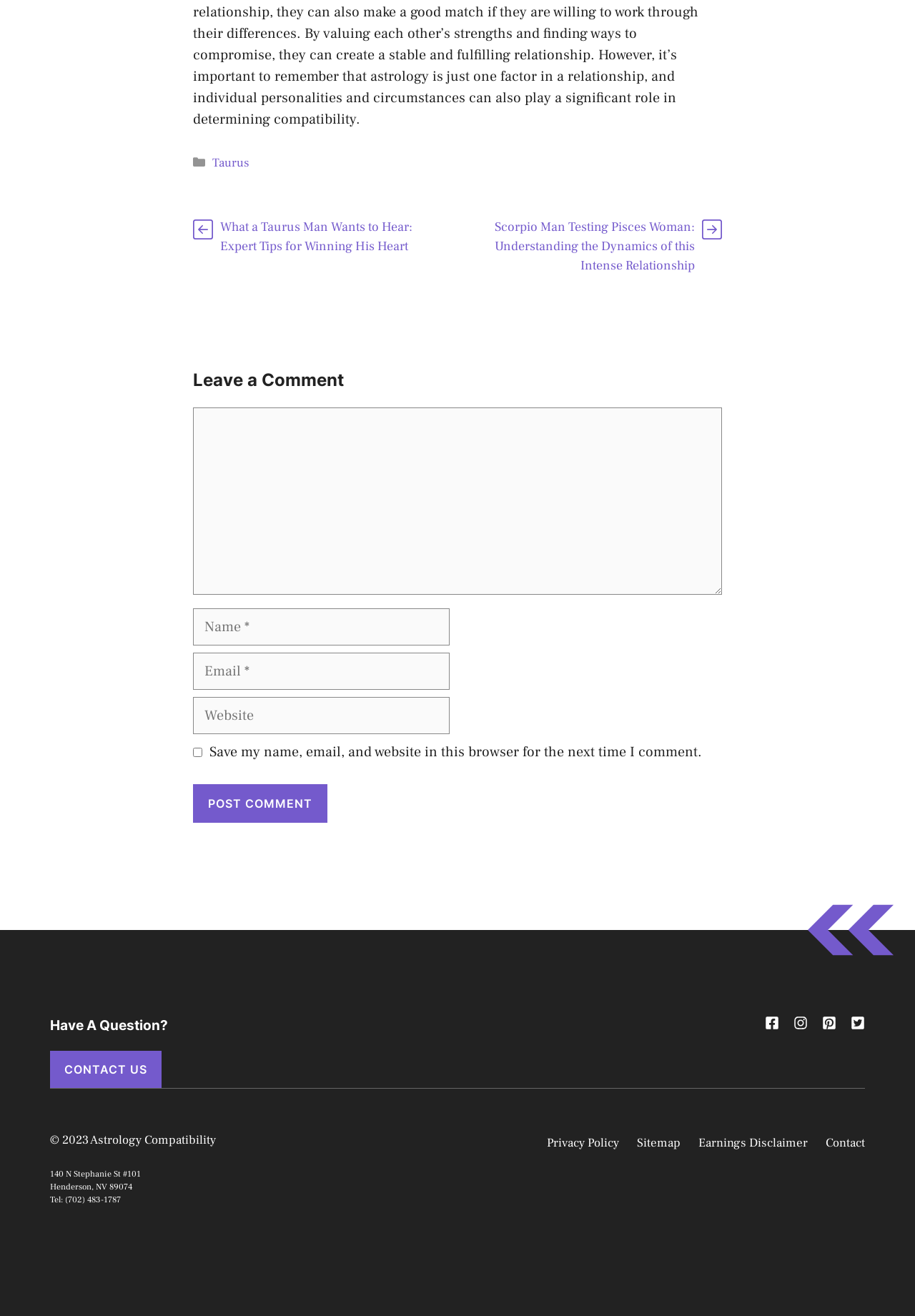For the given element description Contact, determine the bounding box coordinates of the UI element. The coordinates should follow the format (top-left x, top-left y, bottom-right x, bottom-right y) and be within the range of 0 to 1.

[0.902, 0.862, 0.945, 0.876]